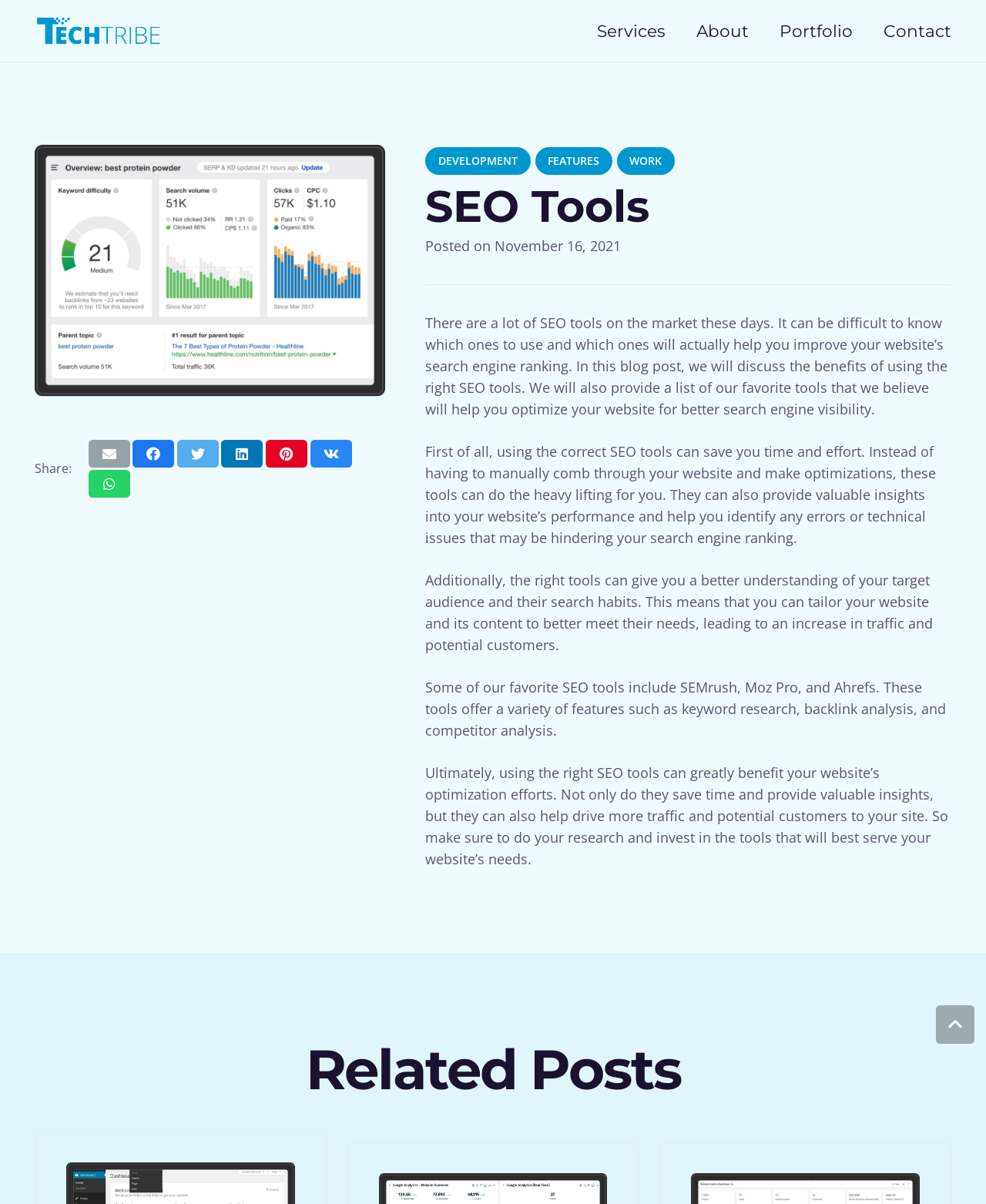Find and provide the bounding box coordinates for the UI element described with: "aria-label="Web Development"".

[0.067, 0.967, 0.299, 0.982]